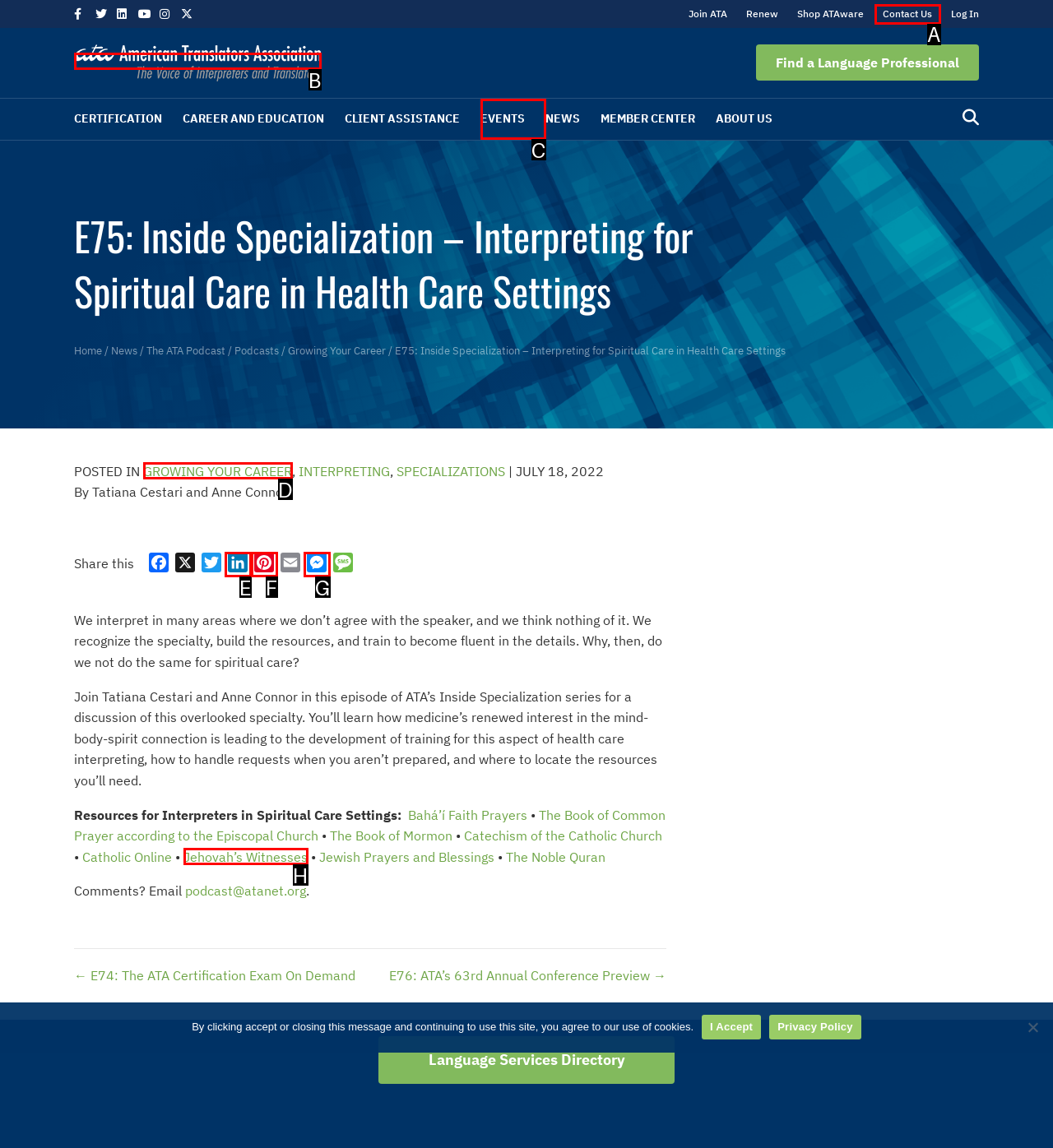From the provided choices, determine which option matches the description: Growing Your Career. Respond with the letter of the correct choice directly.

D